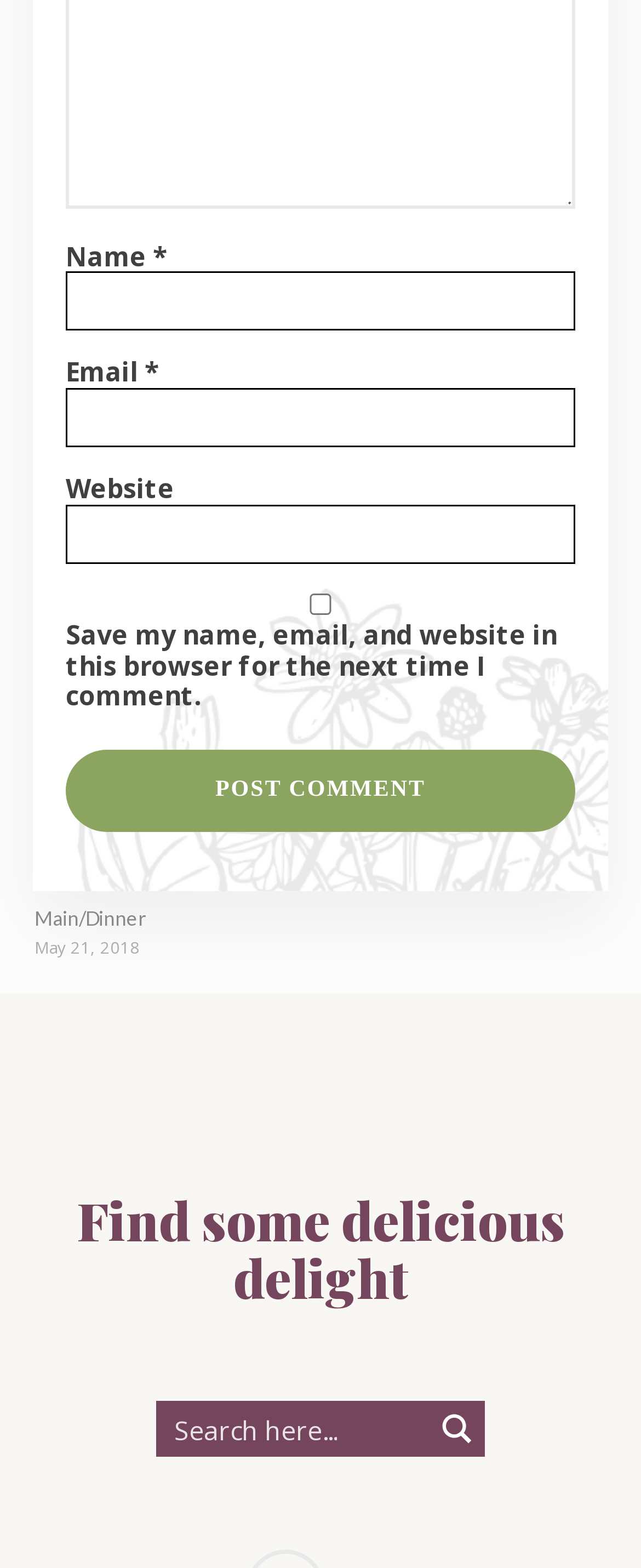Given the element description "Search" in the screenshot, predict the bounding box coordinates of that UI element.

[0.669, 0.893, 0.756, 0.929]